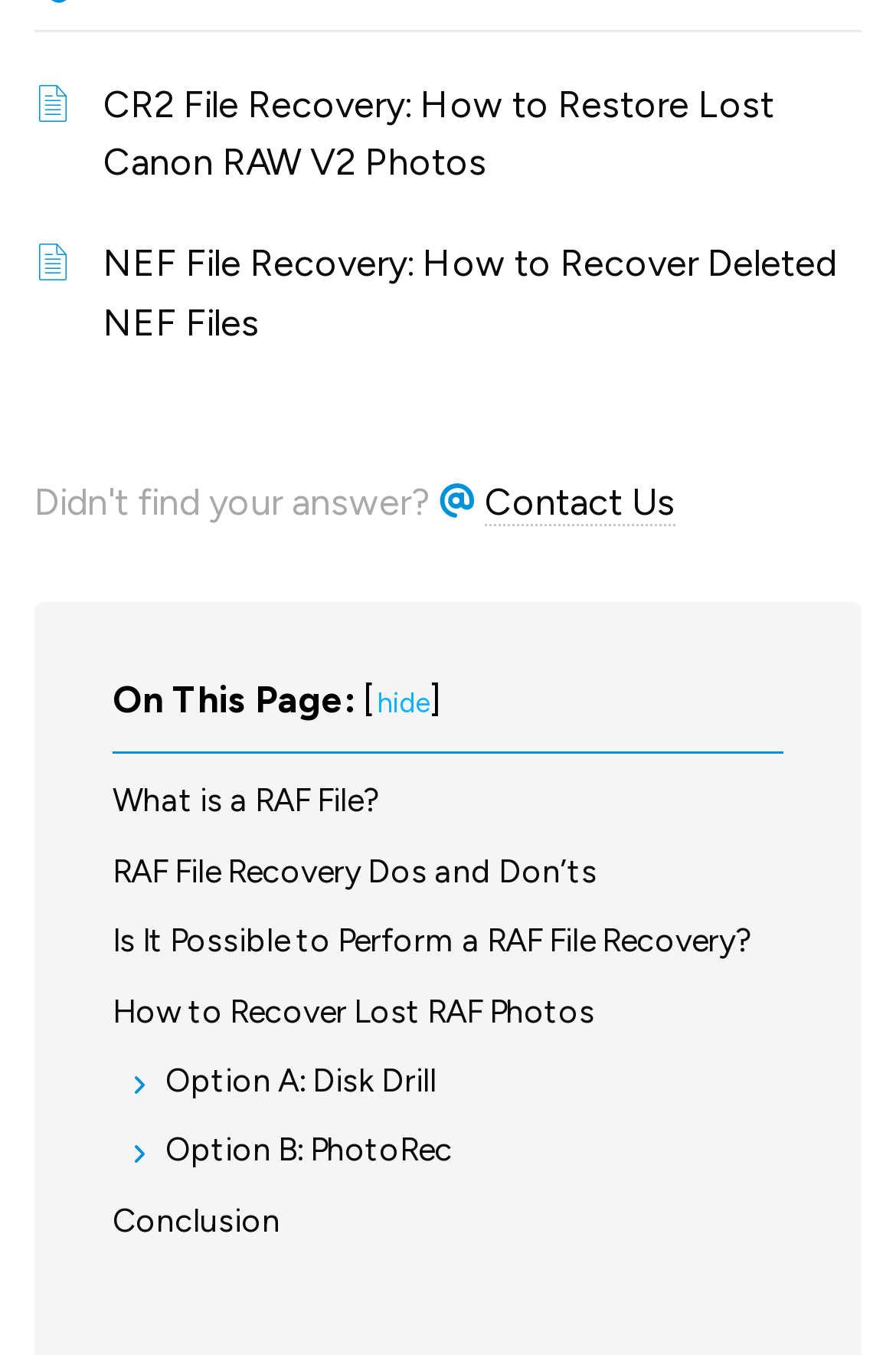Please identify the bounding box coordinates of the clickable region that I should interact with to perform the following instruction: "Click on Option A: Disk Drill". The coordinates should be expressed as four float numbers between 0 and 1, i.e., [left, top, right, bottom].

[0.126, 0.78, 0.874, 0.818]